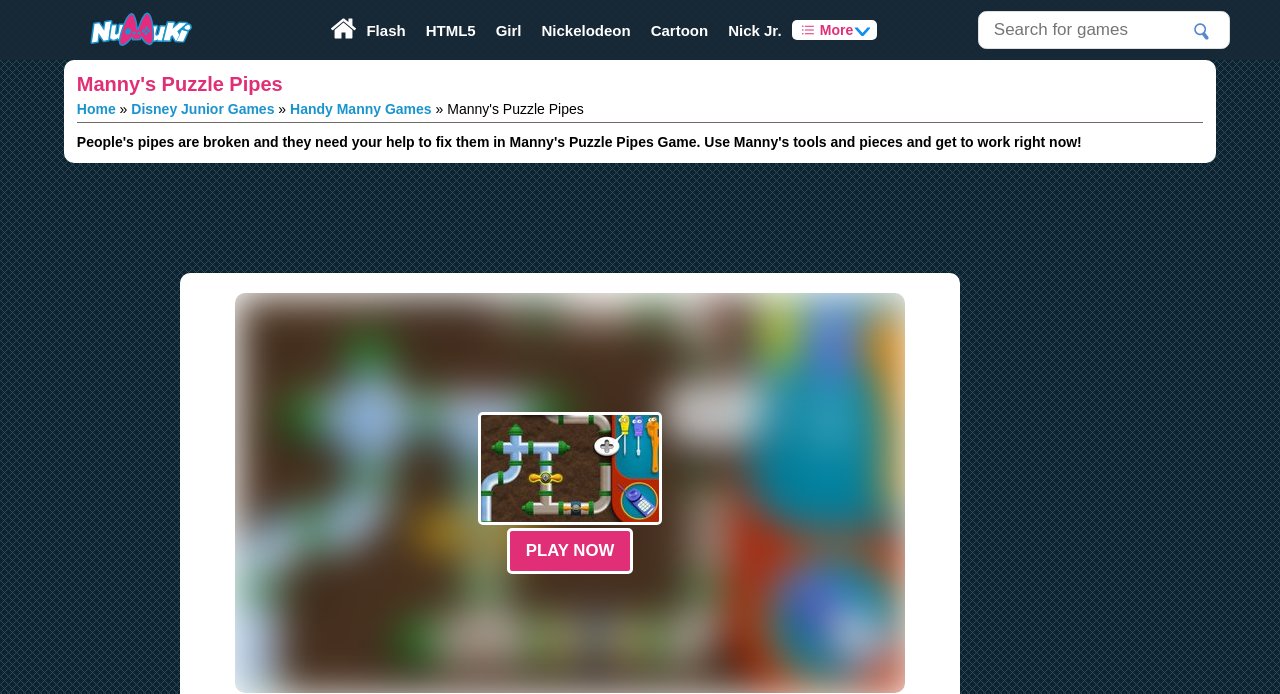Please provide the bounding box coordinate of the region that matches the element description: Cartoon. Coordinates should be in the format (top-left x, top-left y, bottom-right x, bottom-right y) and all values should be between 0 and 1.

[0.501, 0.024, 0.561, 0.063]